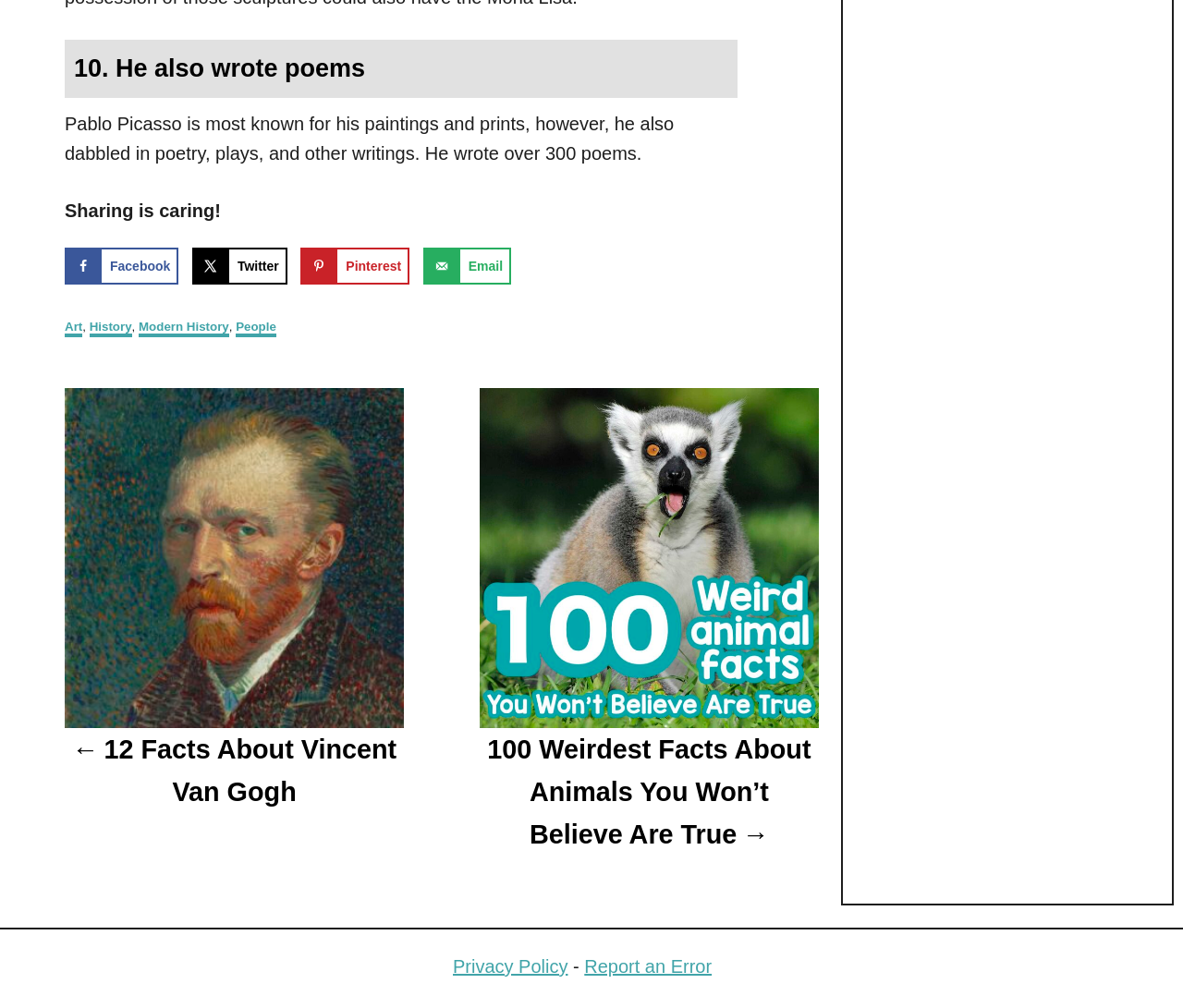Please provide a detailed answer to the question below by examining the image:
How many poems did Pablo Picasso write?

According to the StaticText element with OCR text 'He wrote over 300 poems.', it can be inferred that Pablo Picasso wrote more than 300 poems.